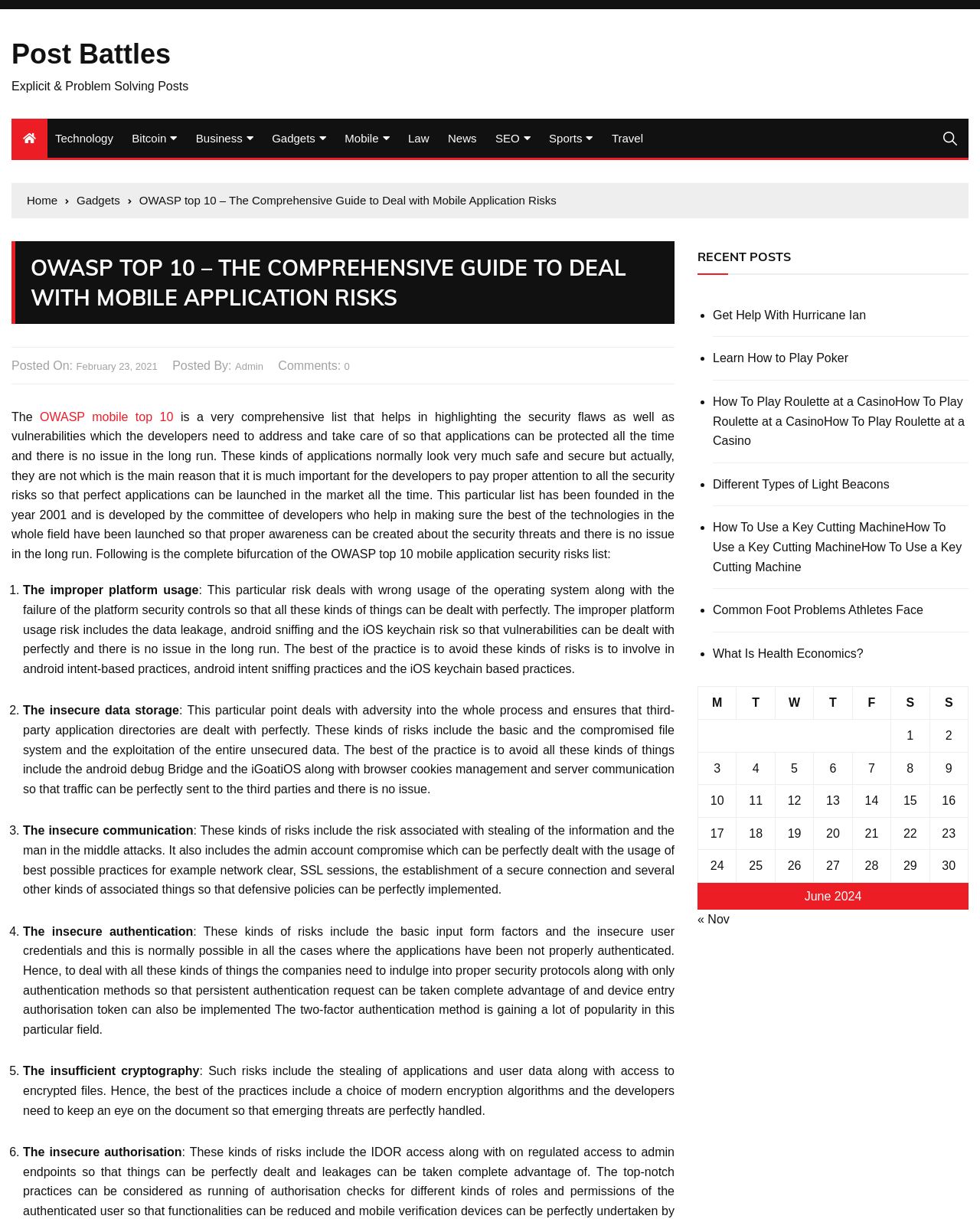Can you provide the bounding box coordinates for the element that should be clicked to implement the instruction: "View the 'OWASP TOP 10 – THE COMPREHENSIVE GUIDE TO DEAL WITH MOBILE APPLICATION RISKS' heading"?

[0.012, 0.198, 0.688, 0.266]